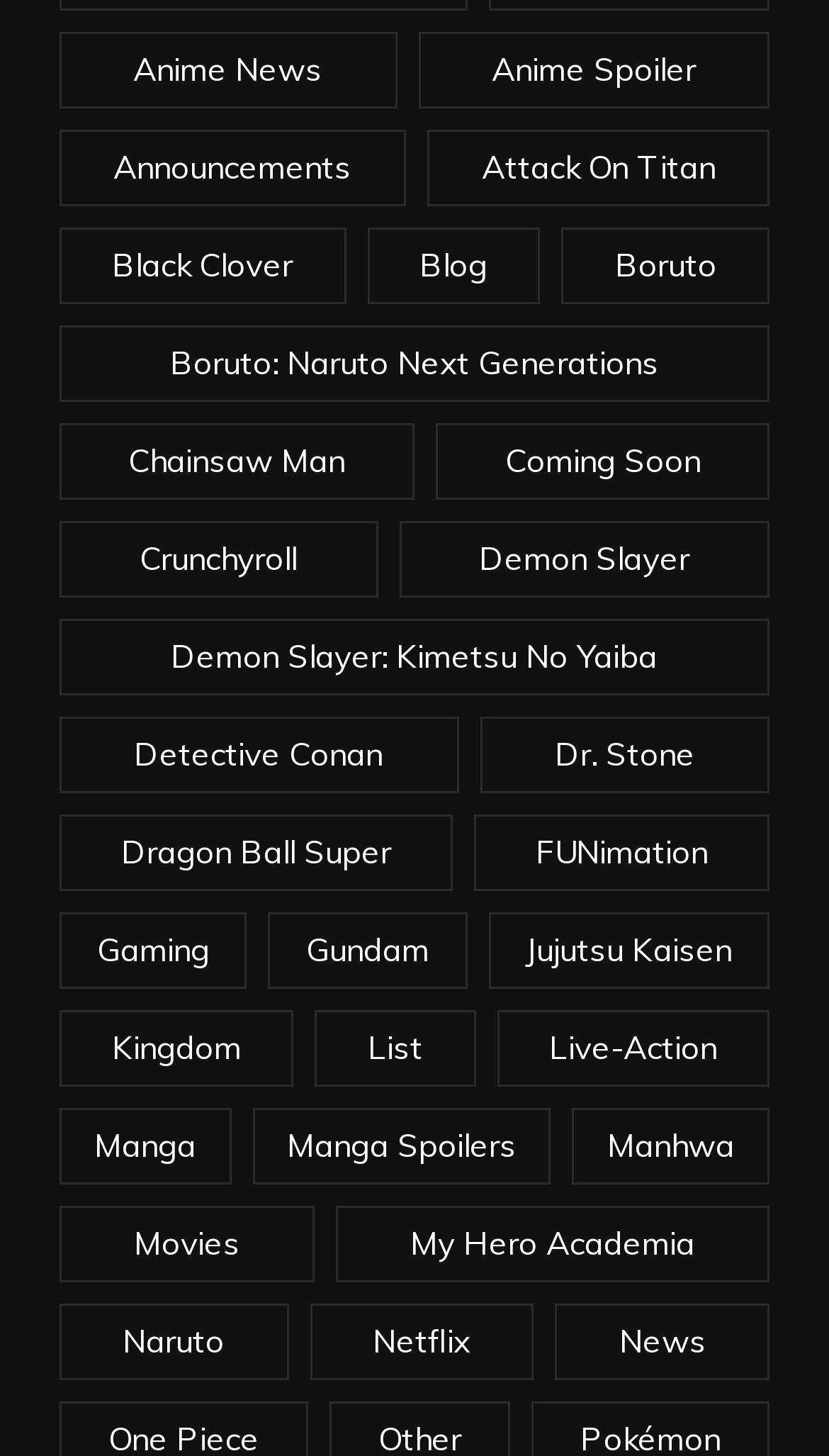Based on the image, provide a detailed response to the question:
Which anime has a sequel with 'Next Generations' in its title?

I searched for anime titles with 'Next Generations' in their title and found 'Boruto: Naruto Next Generations'. Since Boruto is a sequel to Naruto, I concluded that Naruto is the anime with a sequel with 'Next Generations' in its title.